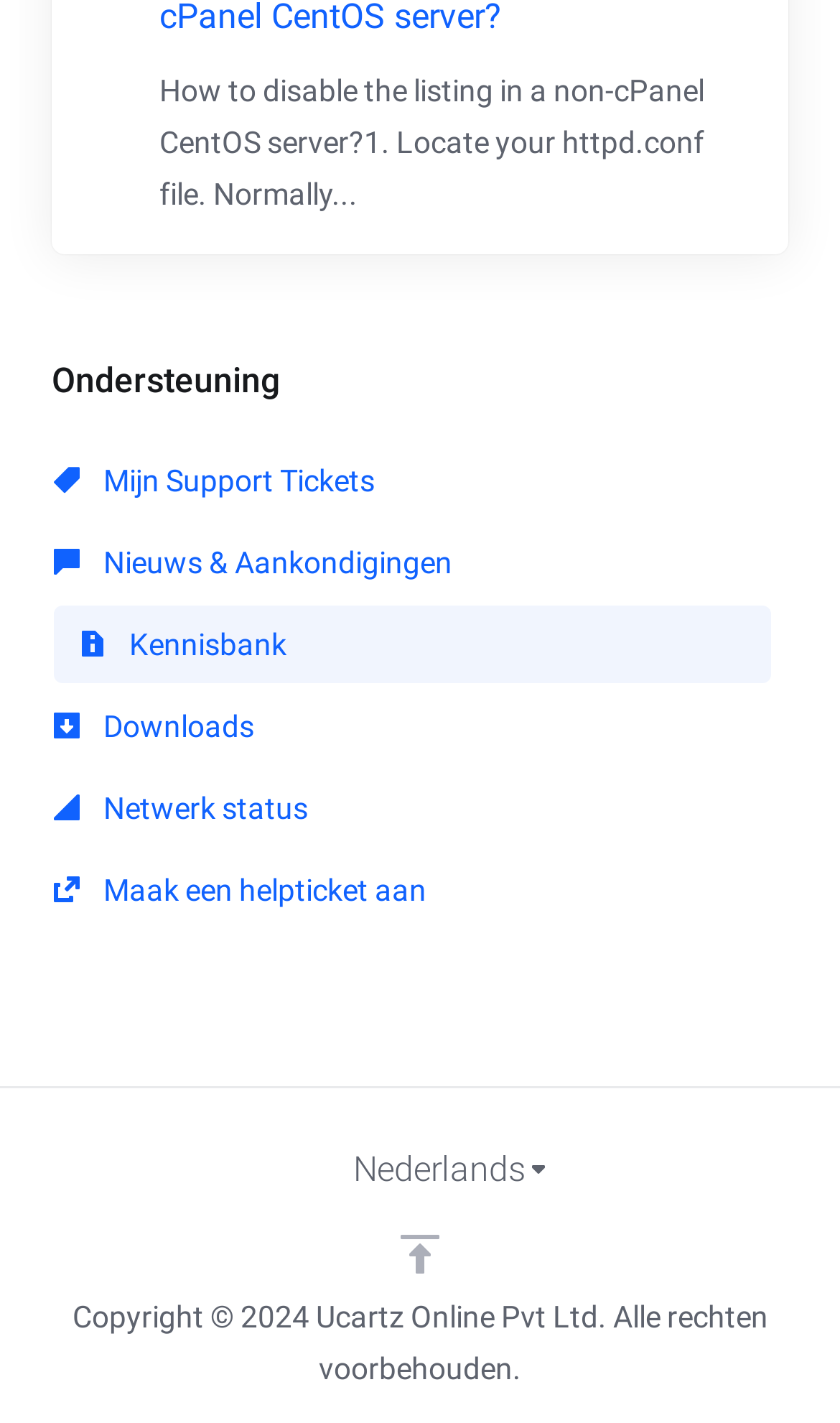Please answer the following question using a single word or phrase: 
What is the copyright year of the website?

2024